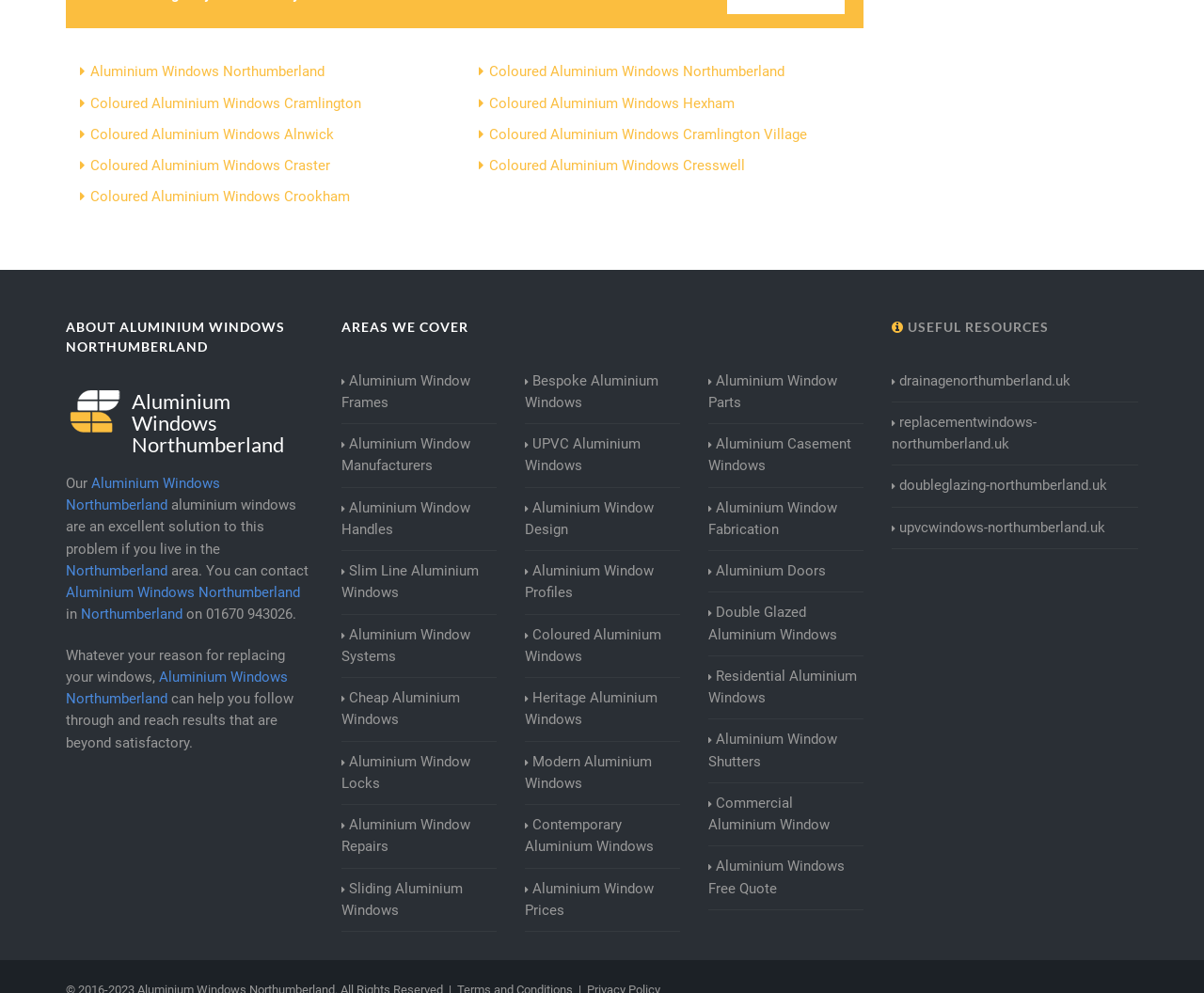Can you give a comprehensive explanation to the question given the content of the image?
What is the company's name?

The company's name is Aluminium Windows Northumberland, which can be found in the link 'Aluminium Windows Northumberland' at the top of the webpage, and also in the text 'Our Aluminium Windows Northumberland' in the ABOUT section.